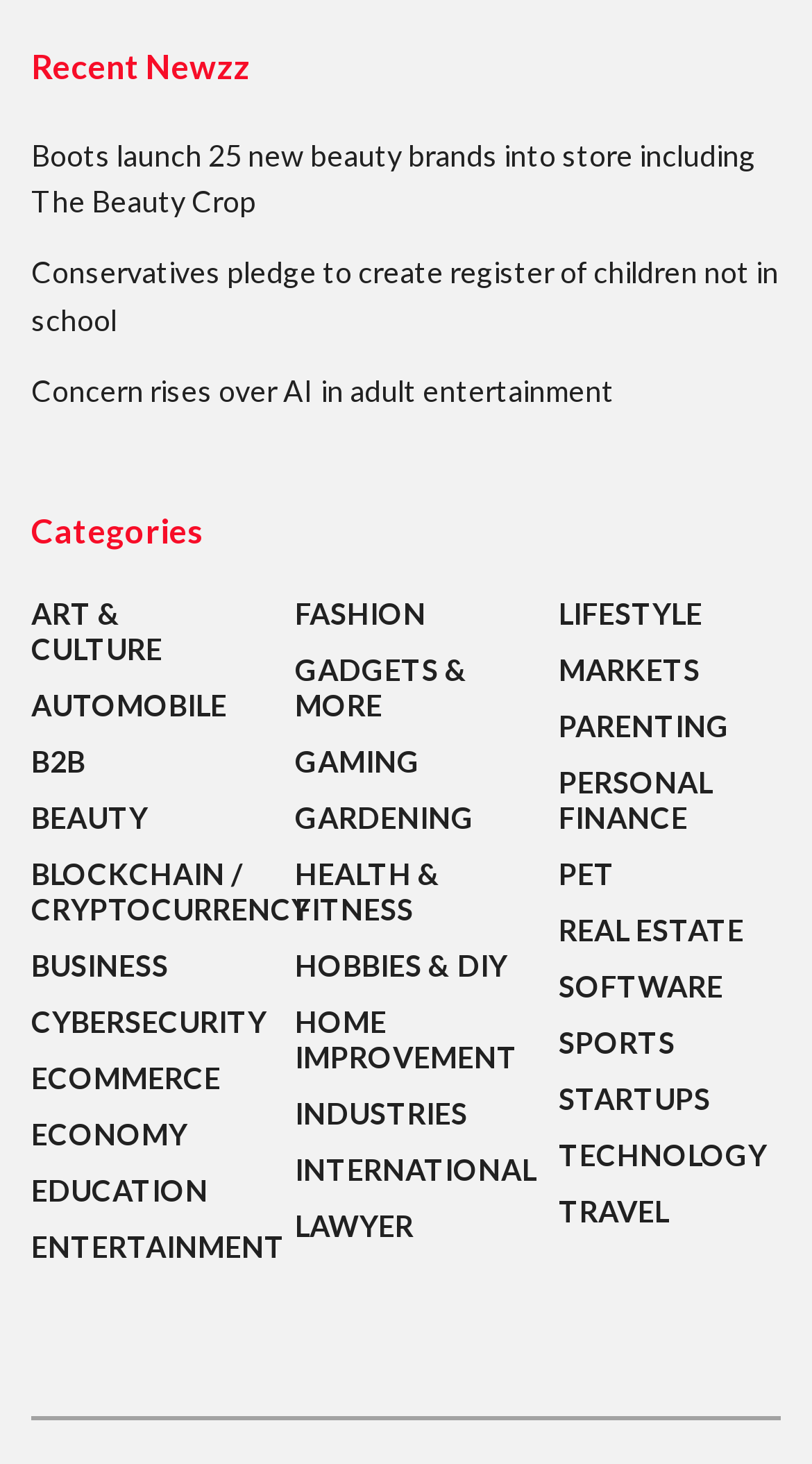How many categories are listed on this webpage?
Based on the content of the image, thoroughly explain and answer the question.

I counted the number of links under the 'Categories' heading, starting from 'ART & CULTURE' to 'TRAVEL', and found a total of 25 categories listed on this webpage.